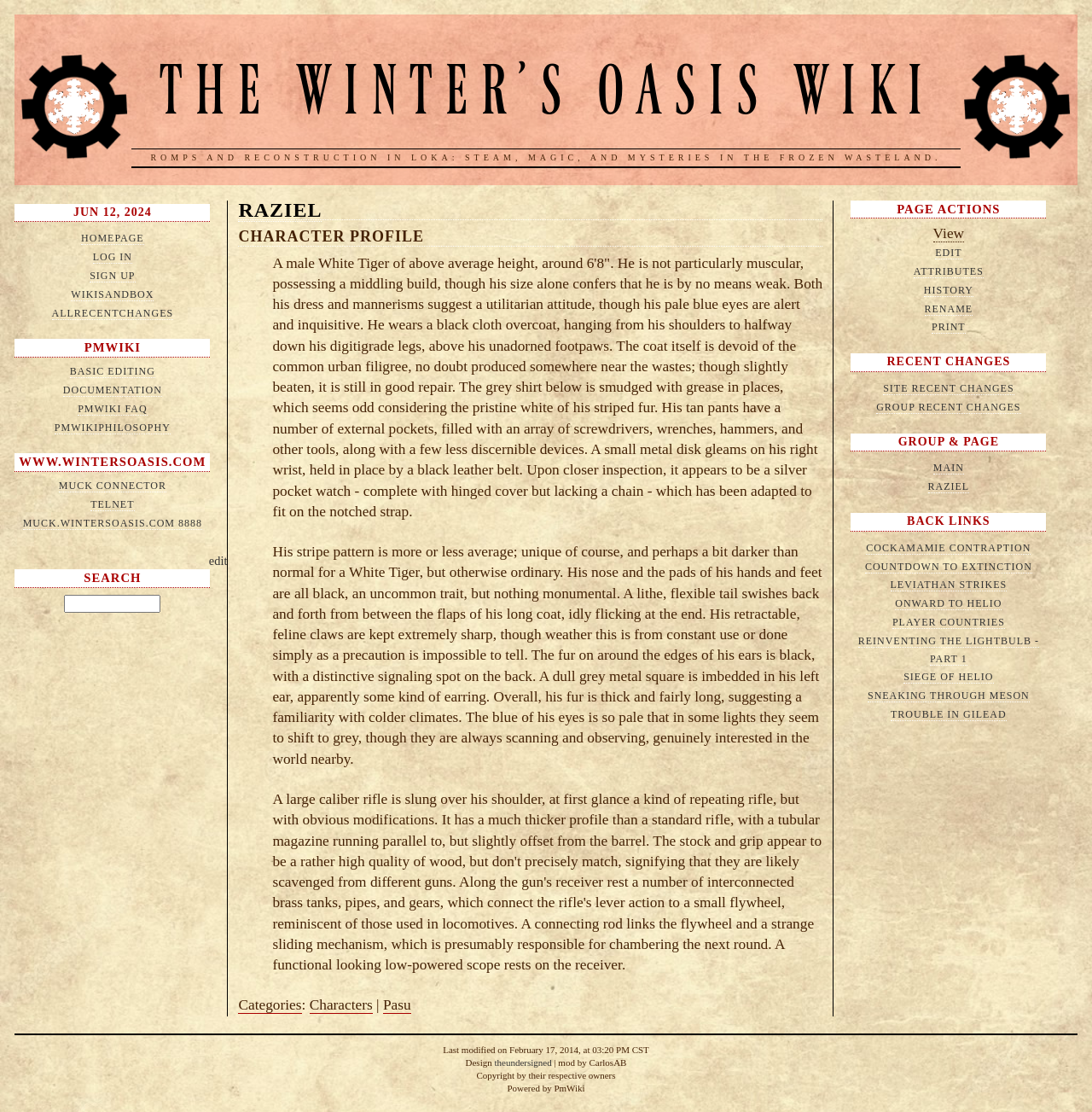What is the name of the website?
Please provide a single word or phrase as your answer based on the screenshot.

Winter's Oasis Wiki